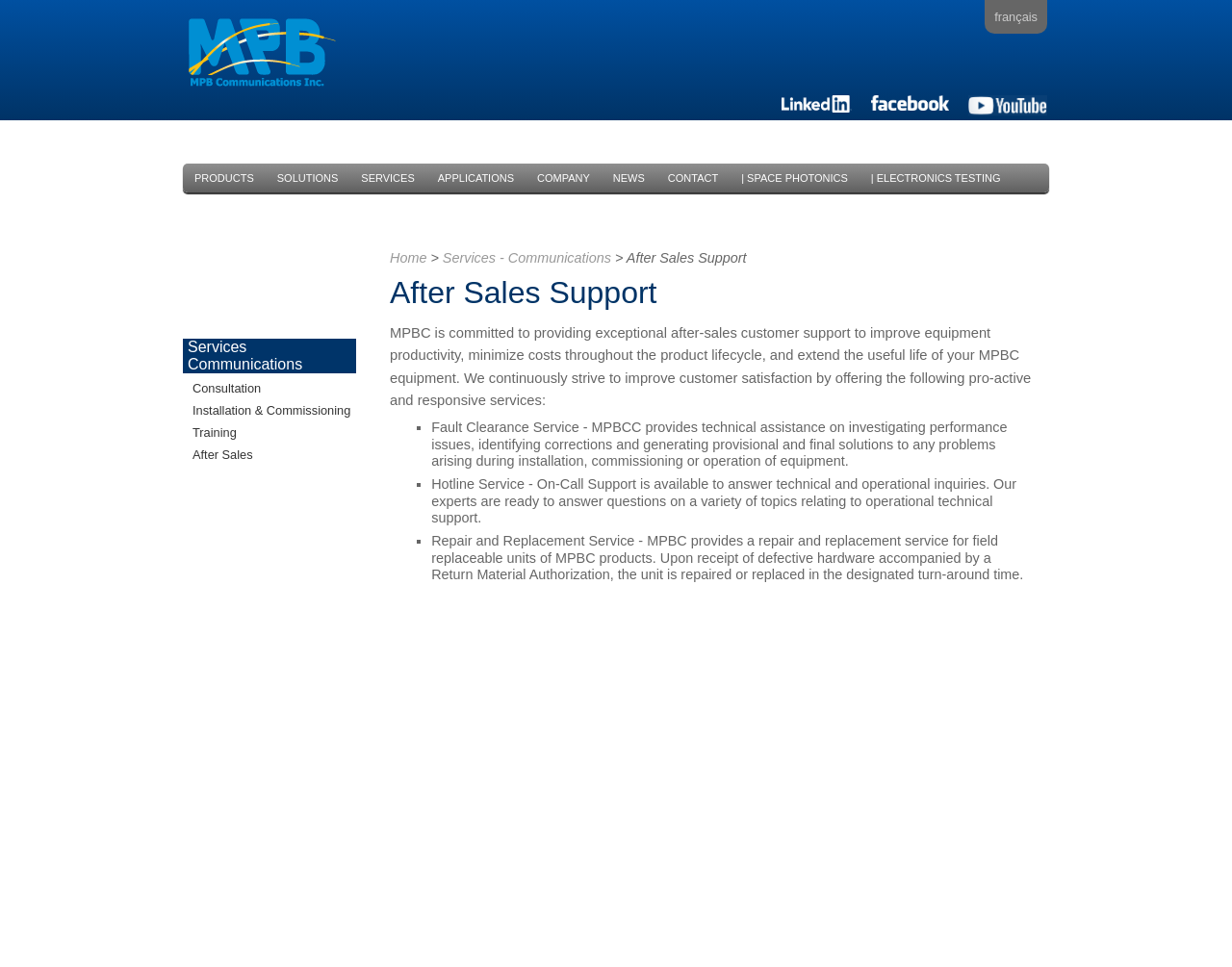Generate a thorough explanation of the webpage's elements.

The webpage is about the services offered by MPB Communications Inc., specifically focusing on after-sales support. At the top right corner, there are links to switch to French and the company's social media profiles on YouTube, Facebook, and LinkedIn. Below that, there is a navigation menu with links to various sections of the website, including Products, Solutions, Services, Applications, Company, News, Contact, and Space Photonics.

In the main content area, there is a heading that reads "After Sales Support" followed by a paragraph describing the company's commitment to providing exceptional after-sales customer support. Below that, there are three sections marked with bullet points, detailing the Fault Clearance Service, Hotline Service, and Repair and Replacement Service offered by the company.

On the left side of the page, there is a sidebar with a heading "Services Communications" and links to related services, including Consultation, Installation & Commissioning, Training, and After Sales.